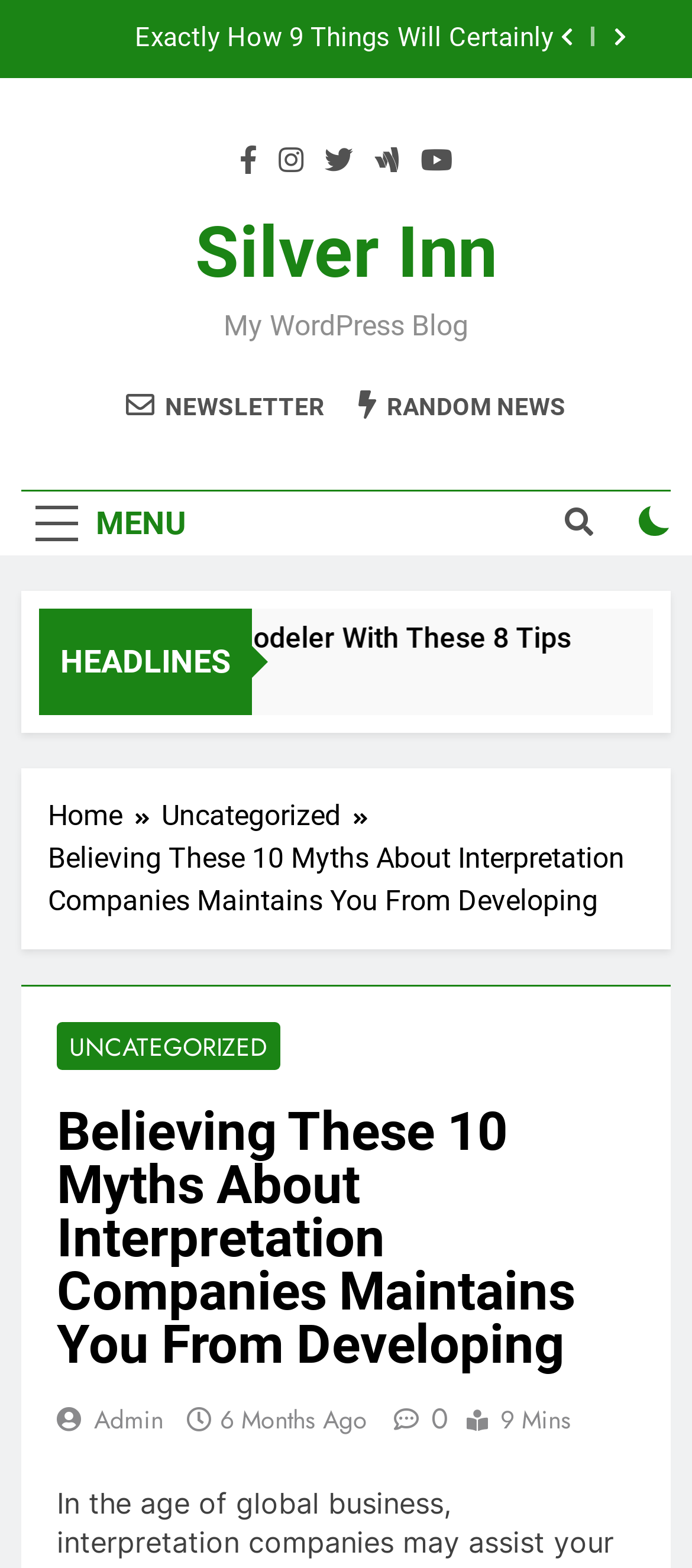Could you determine the bounding box coordinates of the clickable element to complete the instruction: "Read the latest news"? Provide the coordinates as four float numbers between 0 and 1, i.e., [left, top, right, bottom].

[0.518, 0.248, 0.818, 0.269]